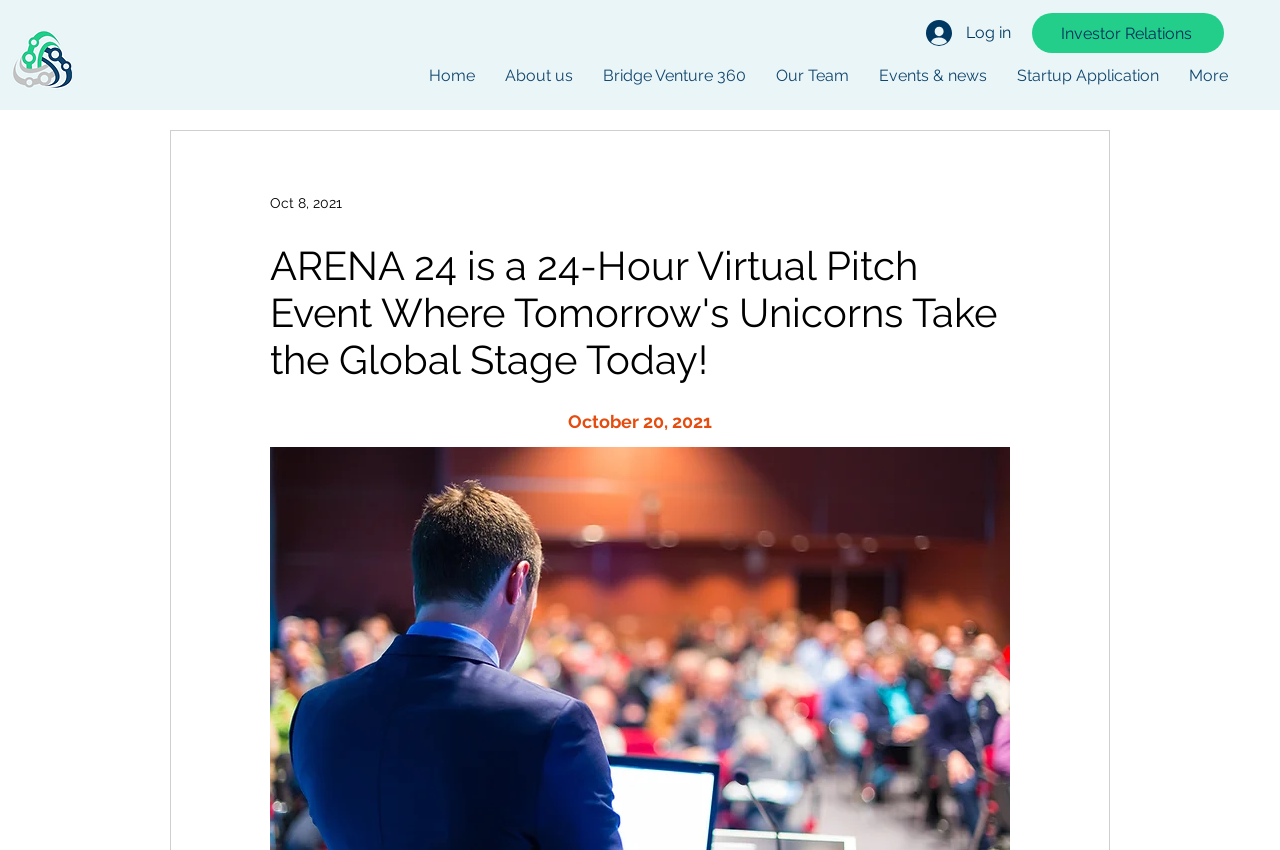Determine the bounding box coordinates of the clickable region to follow the instruction: "Click the log in button".

[0.712, 0.016, 0.801, 0.061]